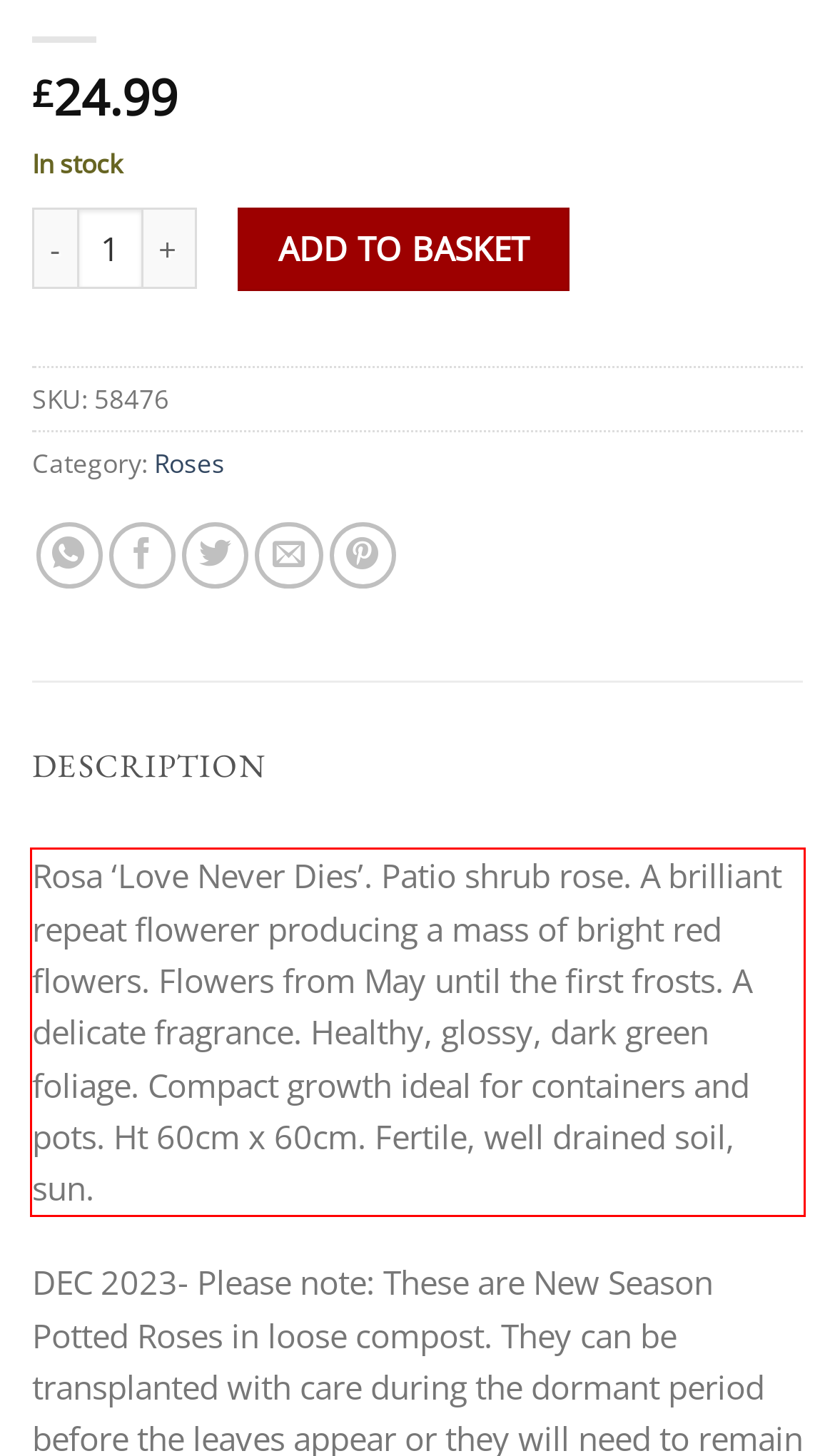From the given screenshot of a webpage, identify the red bounding box and extract the text content within it.

Rosa ‘Love Never Dies’. Patio shrub rose. A brilliant repeat flowerer producing a mass of bright red flowers. Flowers from May until the first frosts. A delicate fragrance. Healthy, glossy, dark green foliage. Compact growth ideal for containers and pots. Ht 60cm x 60cm. Fertile, well drained soil, sun.